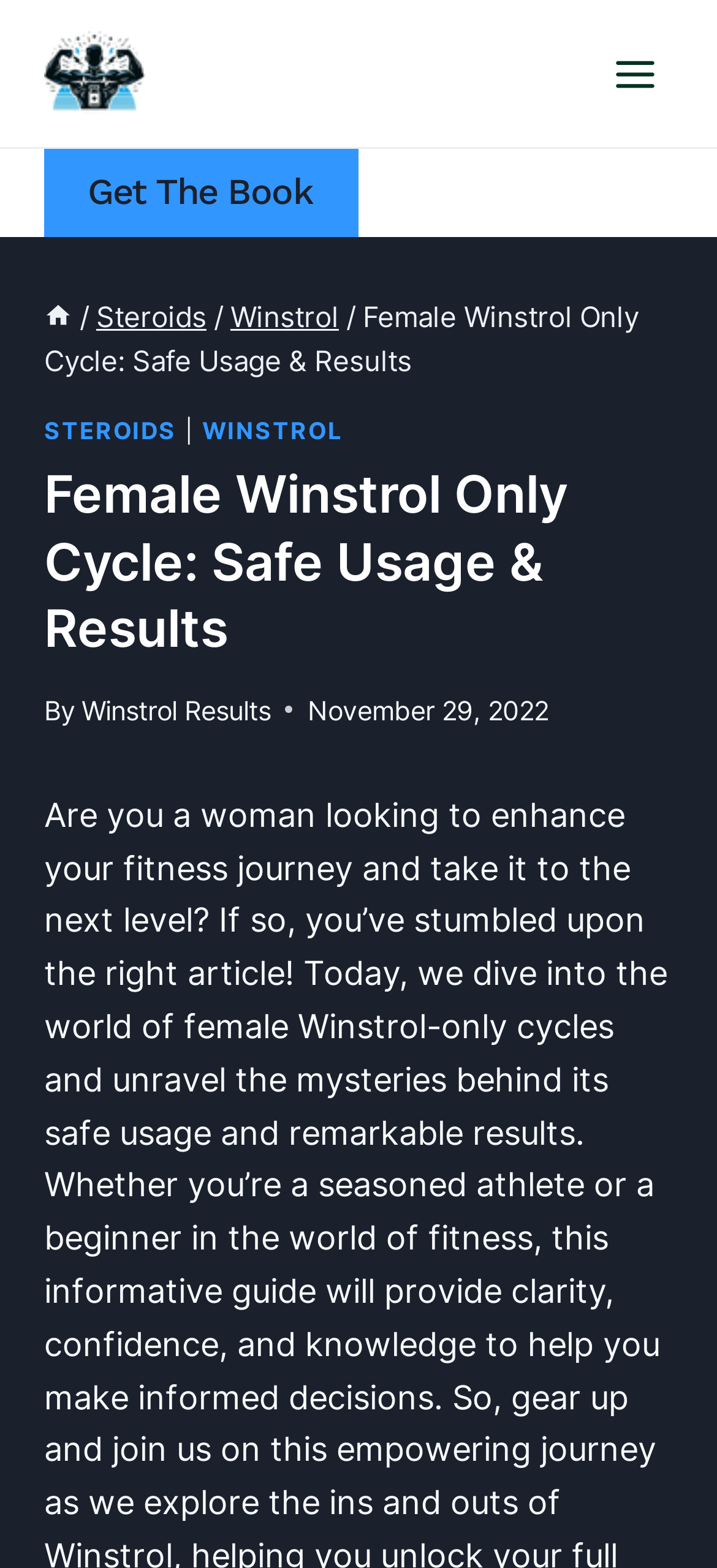When was the article published?
Please ensure your answer to the question is detailed and covers all necessary aspects.

The publication date of the article can be found by looking at the time section, which mentions 'November 29, 2022' as the publication date. This information is located below the main heading of the webpage.